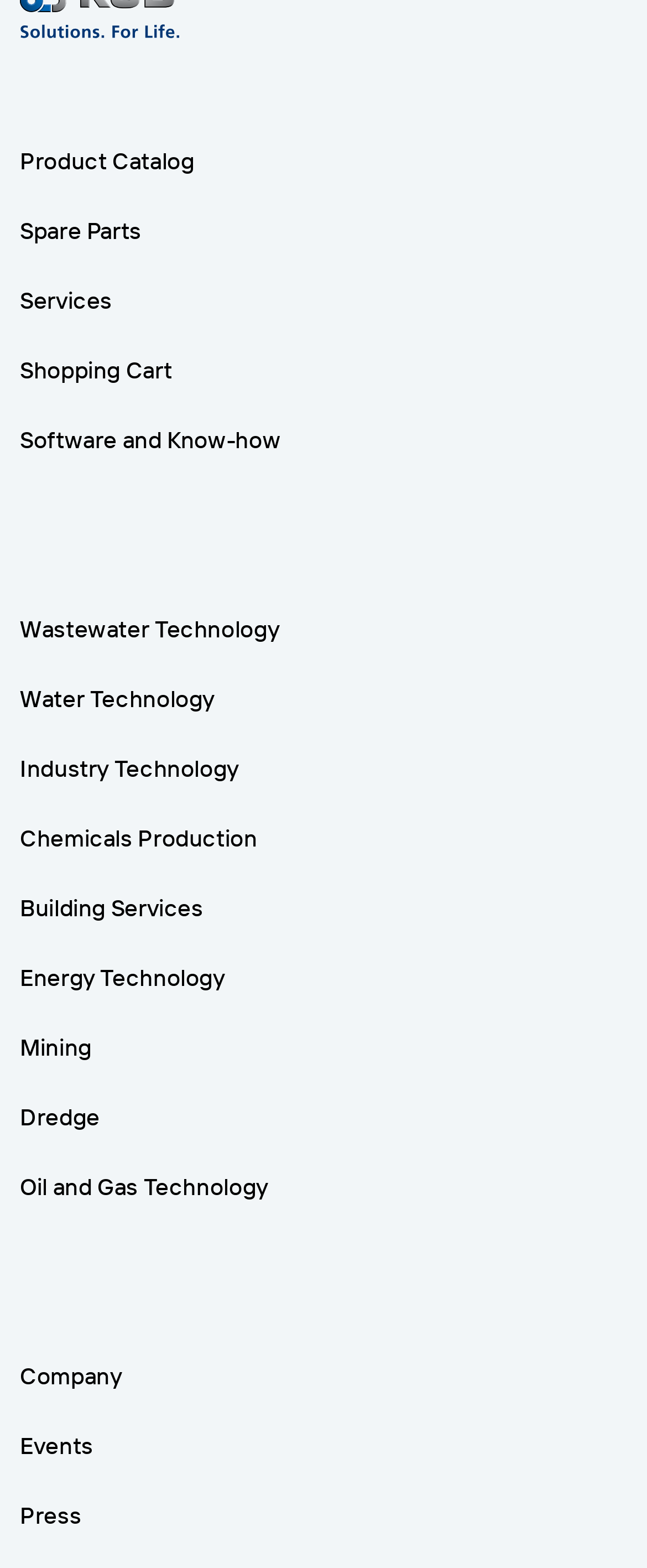Identify the bounding box for the UI element that is described as follows: "Software and Know-how".

[0.031, 0.27, 0.434, 0.289]